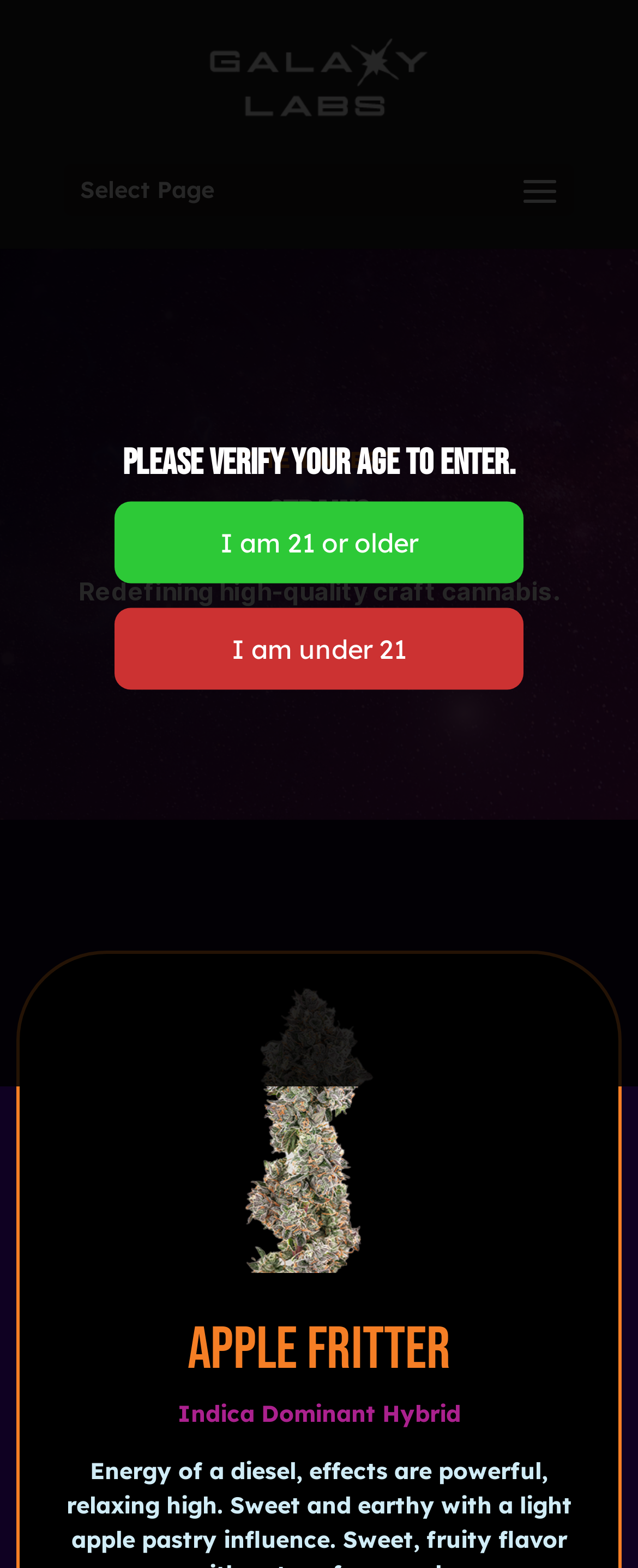Determine the bounding box of the UI element mentioned here: "name="not_confirm_age" value="I am under 21"". The coordinates must be in the format [left, top, right, bottom] with values ranging from 0 to 1.

[0.179, 0.388, 0.821, 0.44]